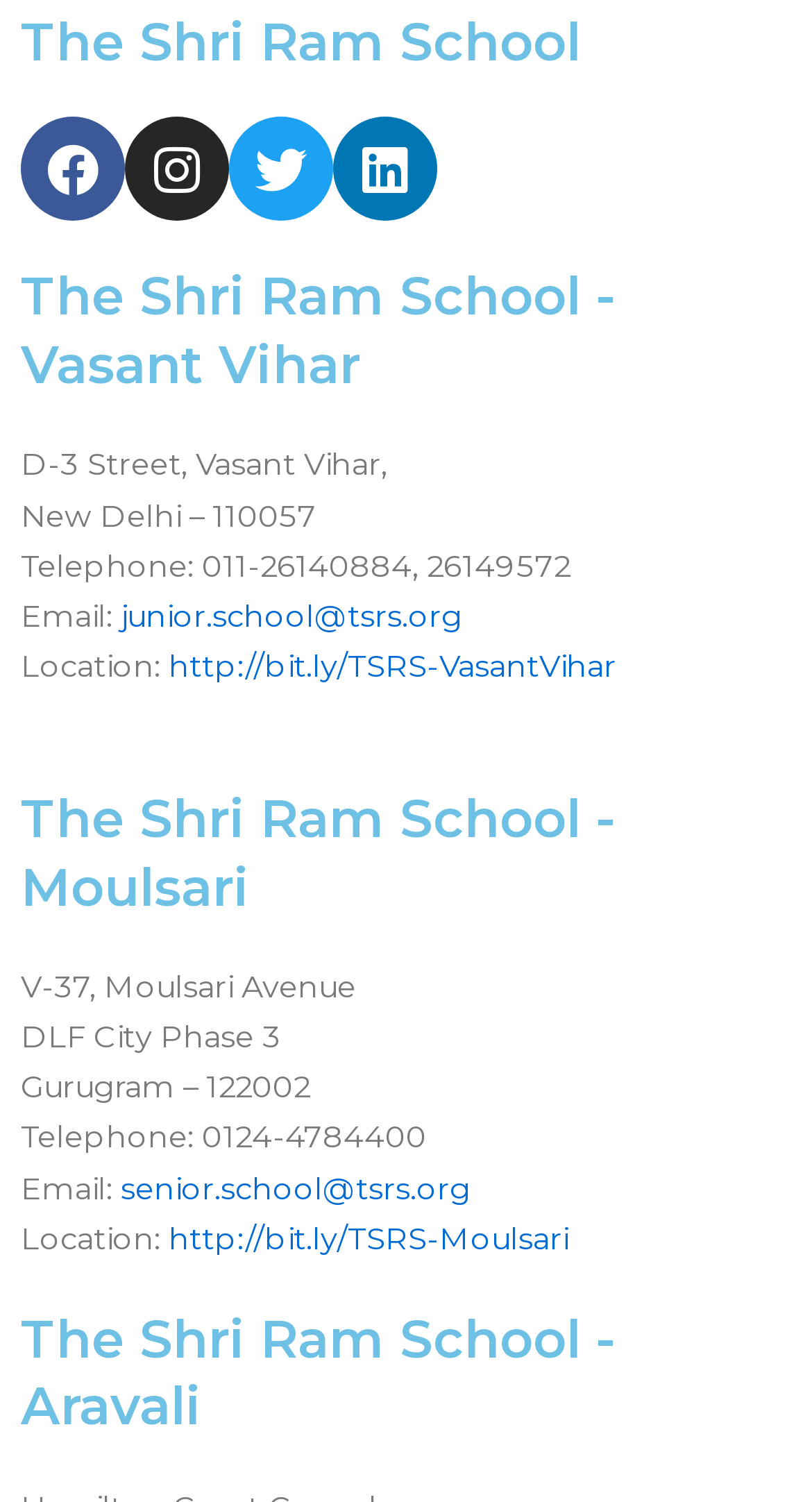Based on the element description, predict the bounding box coordinates (top-left x, top-left y, bottom-right x, bottom-right y) for the UI element in the screenshot: Twitter

[0.282, 0.078, 0.41, 0.148]